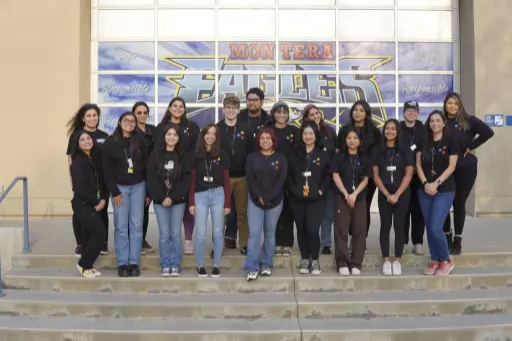Offer a detailed narrative of the image's content.

The image captures a vibrant group of students proudly posing on the steps of Montera Middle School, showcasing their school spirit as members of the Eagles team. Dressed in coordinated black attire, the diverse group stands in a friendly formation, exuding a sense of camaraderie and enthusiasm. Behind them, the school's colorful banner features the name "Montera Eagles," enhancing the backdrop with school pride. This gathering reflects the support and collaboration fostered within the student community, celebrating their shared achievements and participation in school activities. The scene is lively and engaging, inviting viewers to appreciate the hard work and dedication of these students as they represent their school.